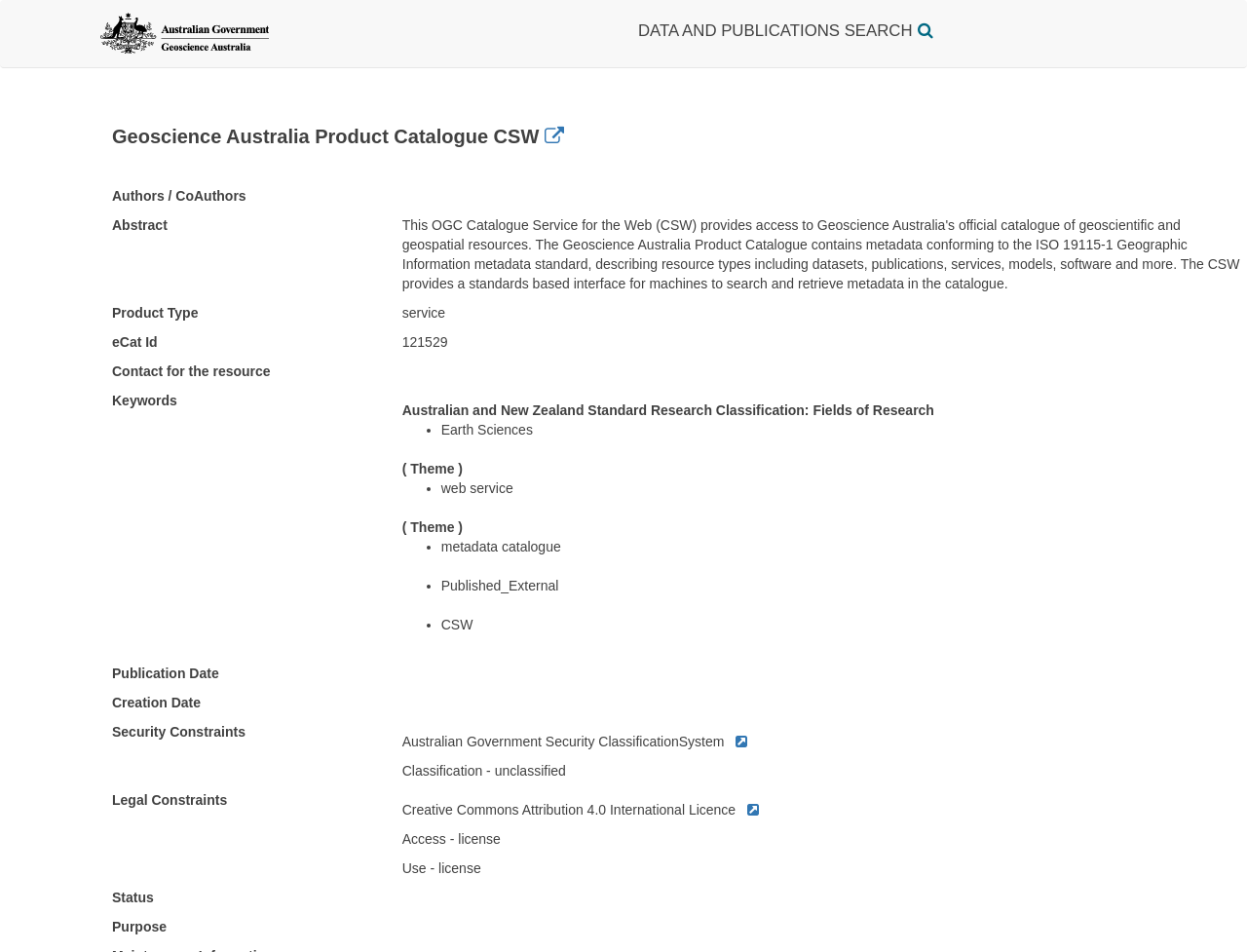Provide a brief response to the question below using a single word or phrase: 
What is the product type of the resource?

service